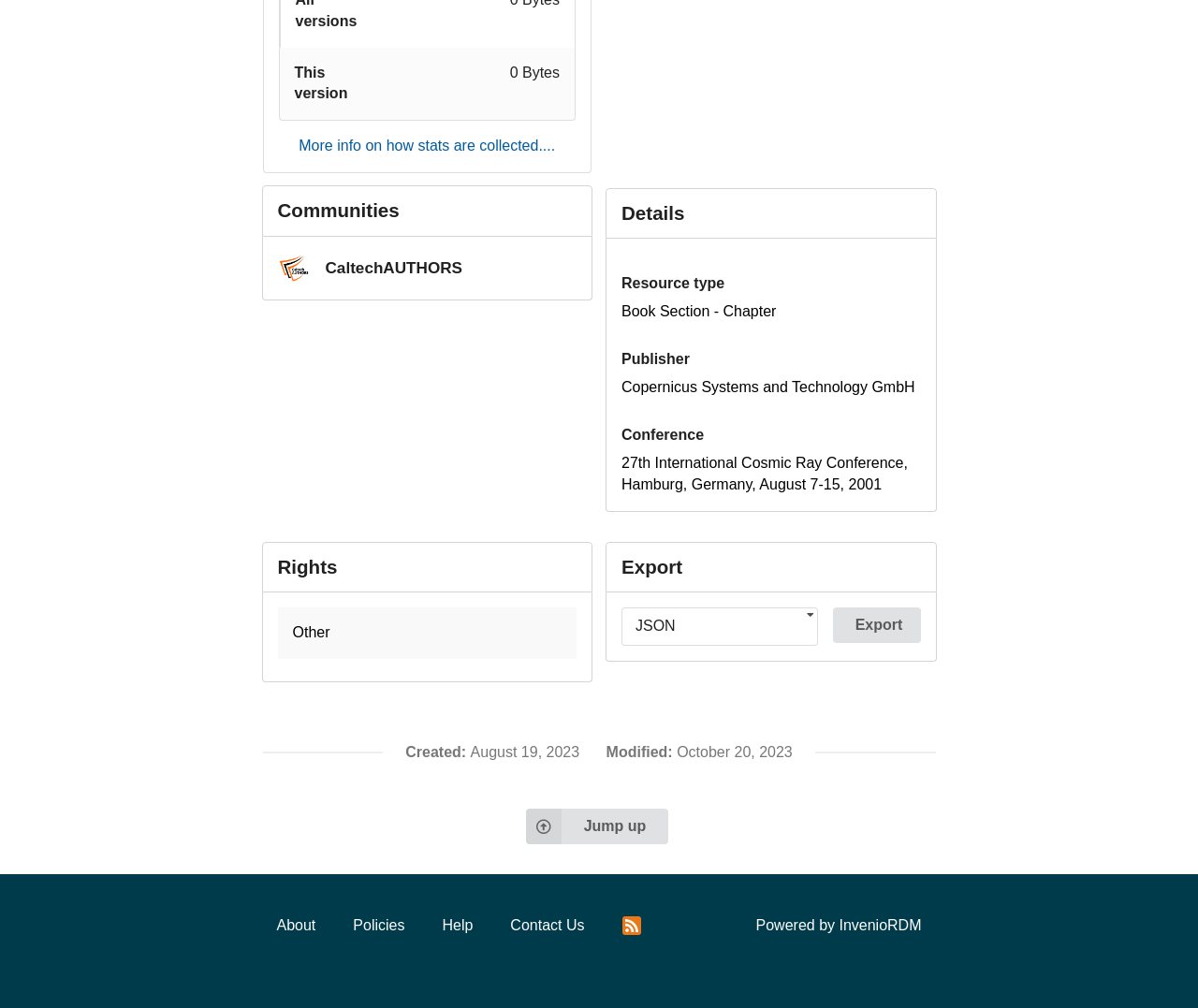Determine the bounding box coordinates of the clickable region to execute the instruction: "Click on 'More info on how stats are collected....'". The coordinates should be four float numbers between 0 and 1, denoted as [left, top, right, bottom].

[0.249, 0.137, 0.463, 0.152]